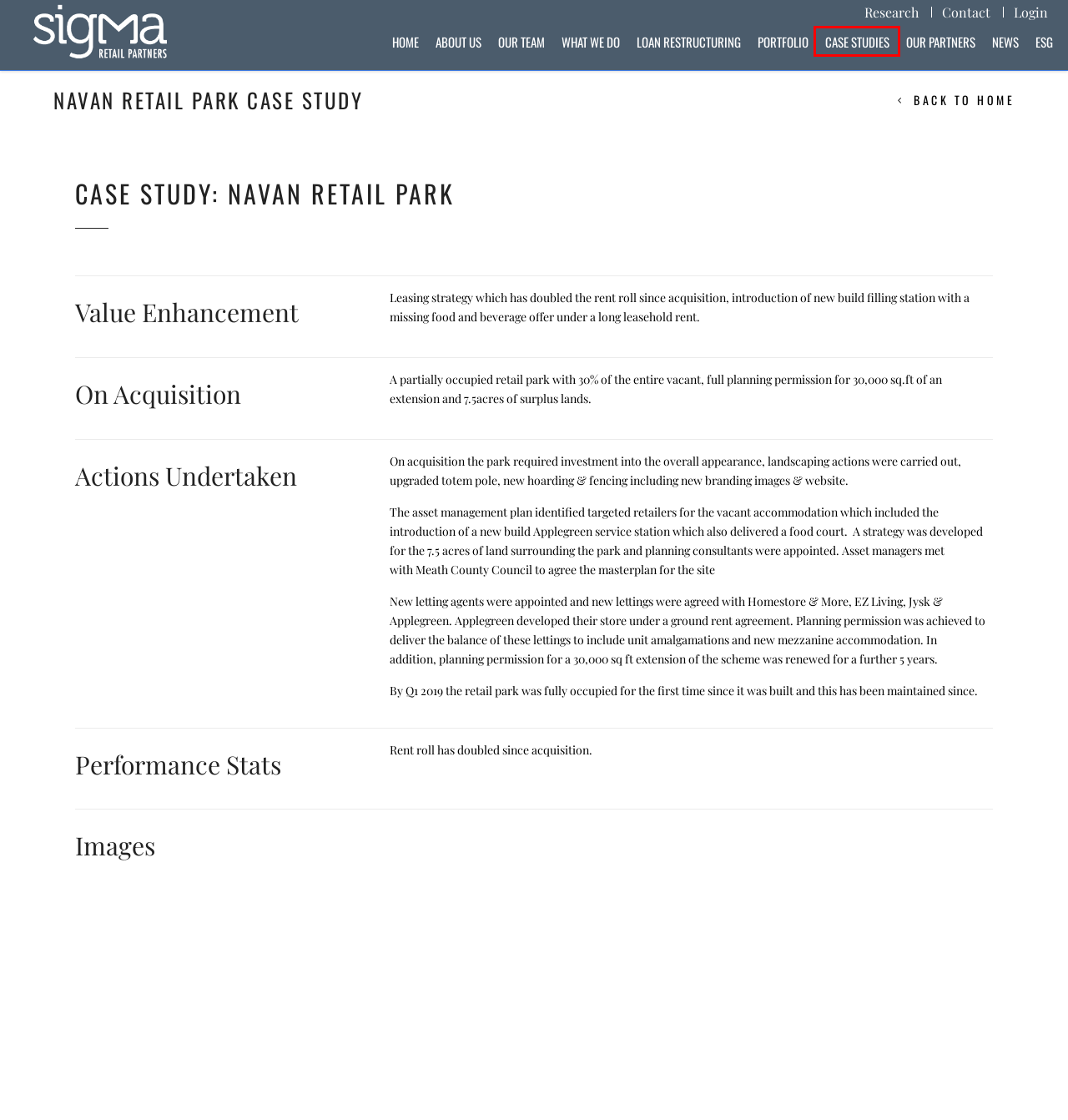Given a webpage screenshot featuring a red rectangle around a UI element, please determine the best description for the new webpage that appears after the element within the bounding box is clicked. The options are:
A. News – Sigma
B. Portfolio – Sigma
C. Our Team – Sigma
D. Loan Restructuring – Sigma
E. Research – Sigma
F. Our Partners – Sigma
G. Case Studies – Sigma
H. Log In – Sigma

G